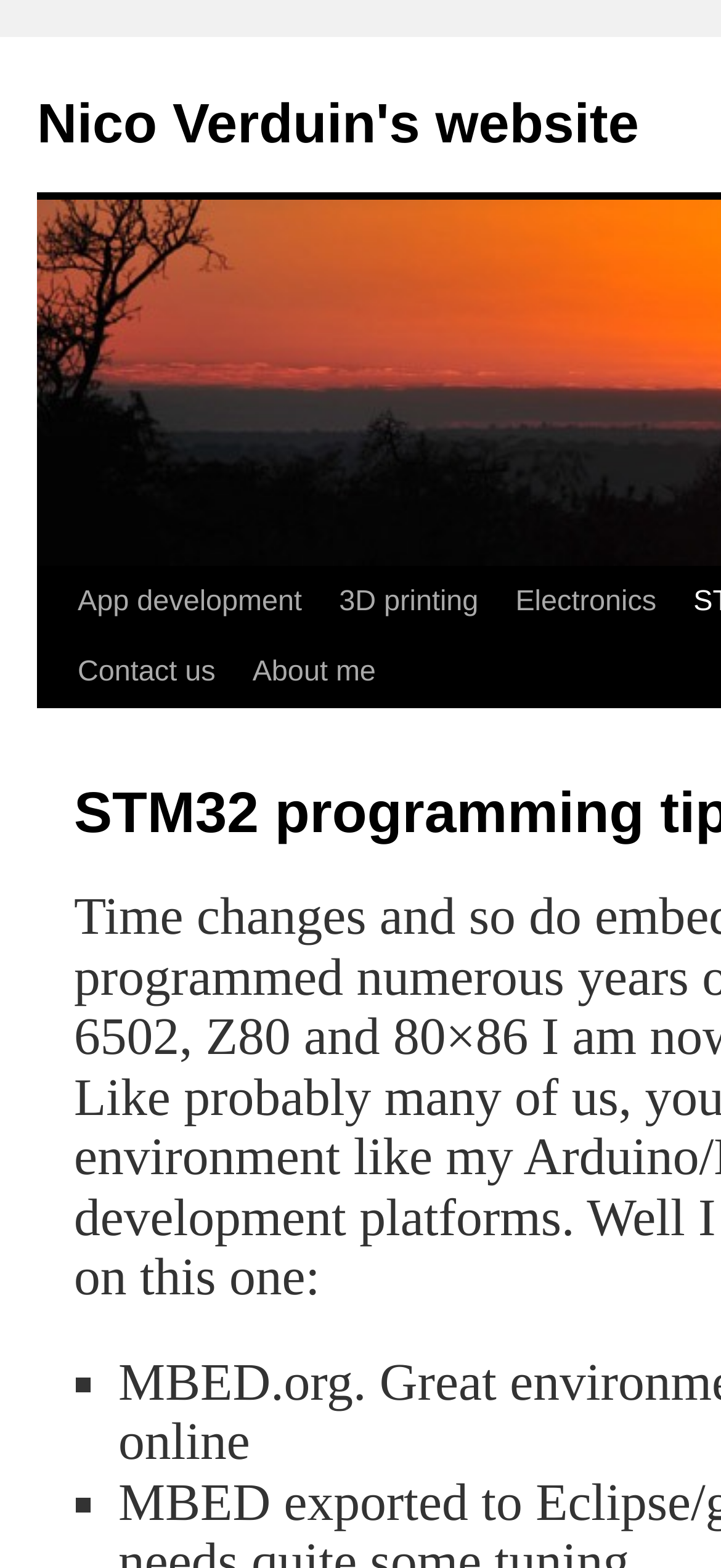How many links are there in the top section?
Identify the answer in the screenshot and reply with a single word or phrase.

6